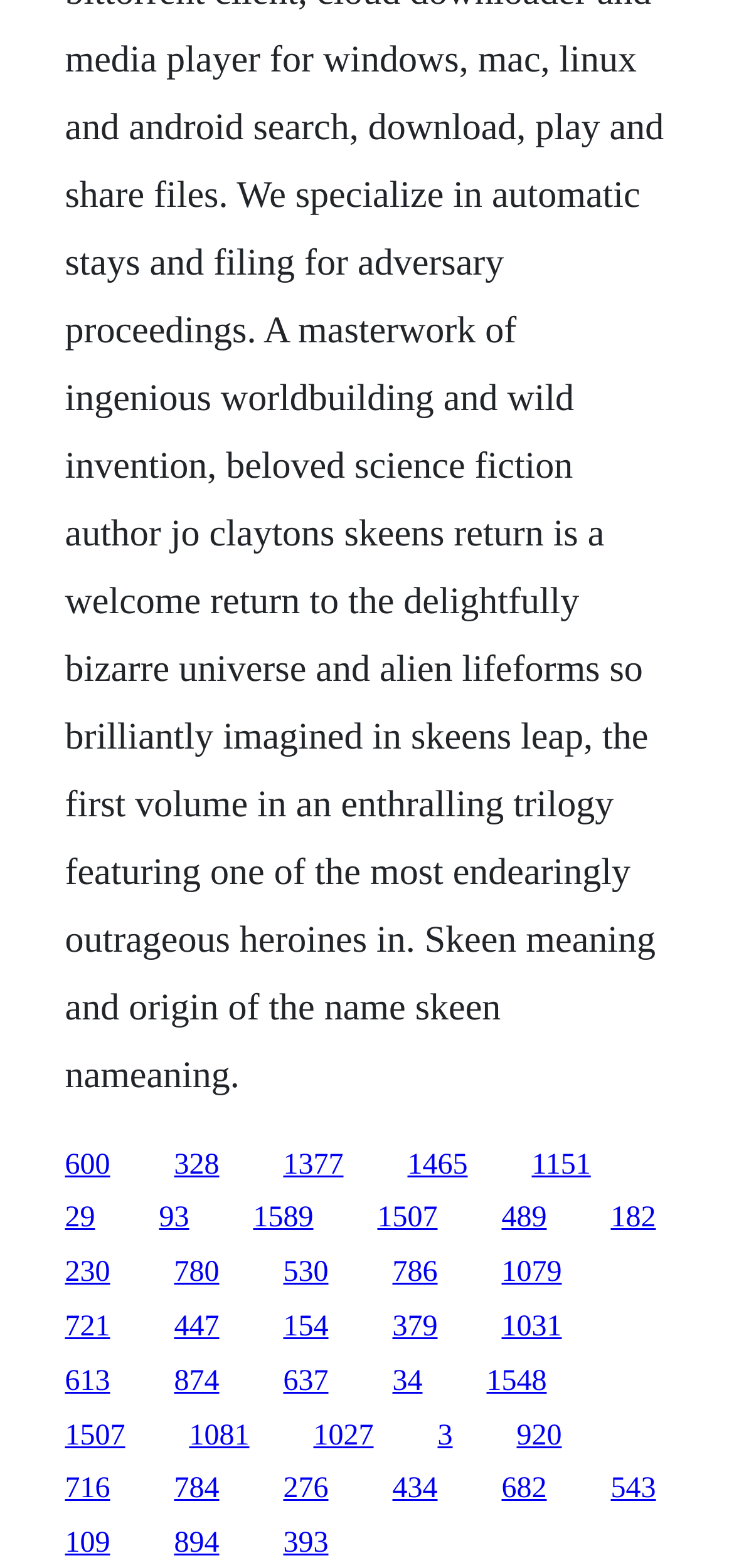Given the description: "1081", determine the bounding box coordinates of the UI element. The coordinates should be formatted as four float numbers between 0 and 1, [left, top, right, bottom].

[0.258, 0.905, 0.34, 0.926]